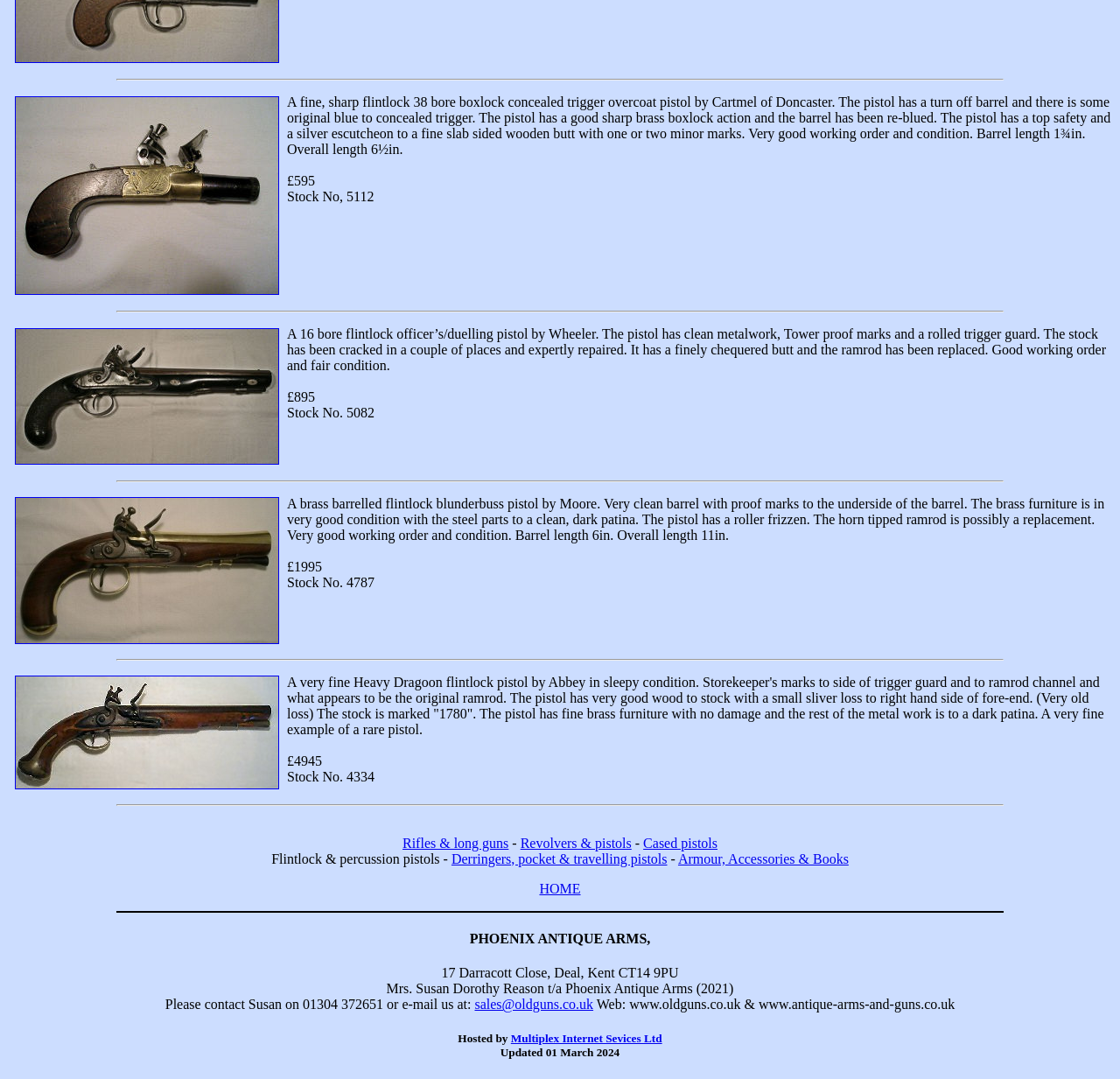Provide your answer in a single word or phrase: 
What type of pistols are shown on this webpage?

Flintlock pistols